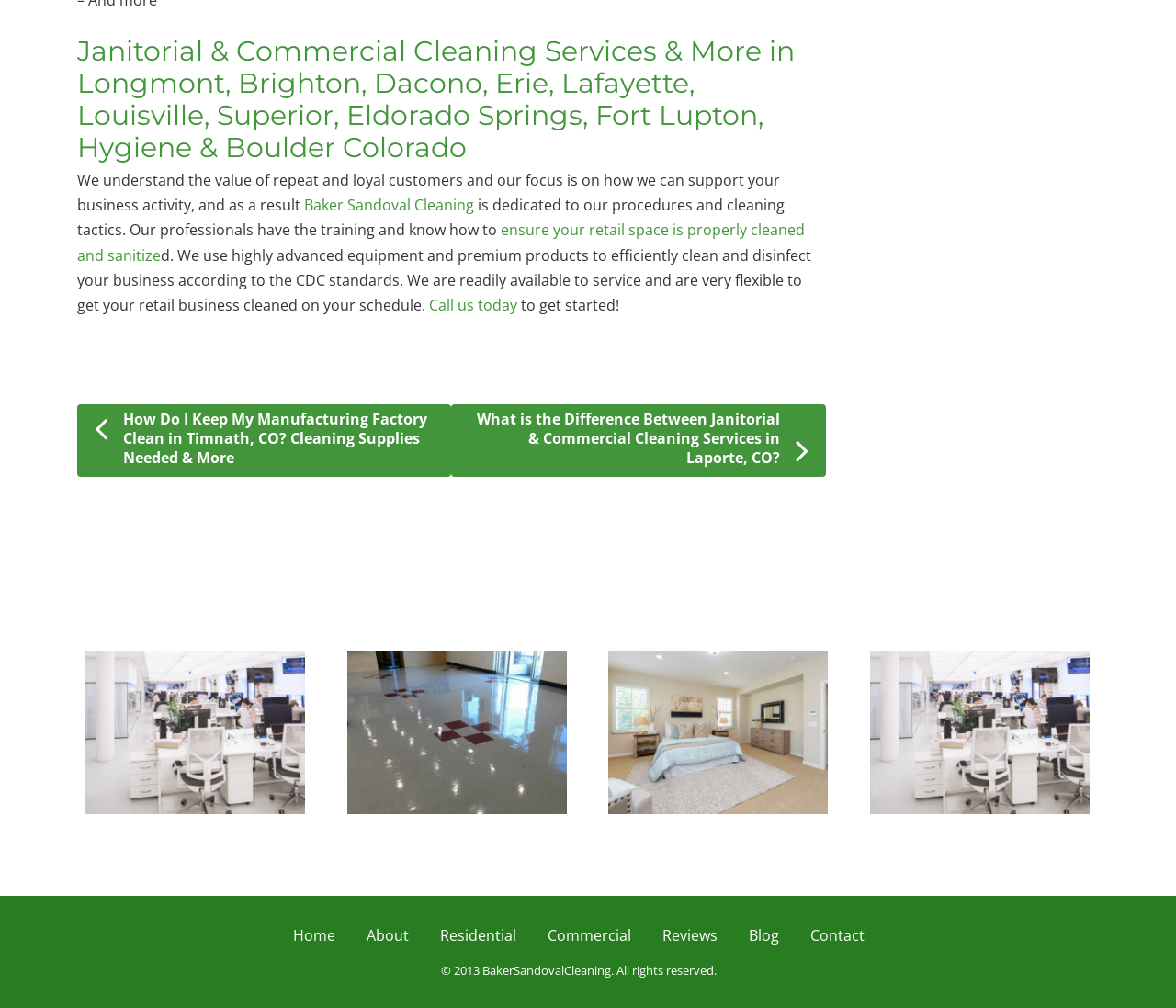Please find the bounding box coordinates of the element that needs to be clicked to perform the following instruction: "Learn more about 'VCT Strip & Wax'". The bounding box coordinates should be four float numbers between 0 and 1, represented as [left, top, right, bottom].

[0.33, 0.82, 0.447, 0.842]